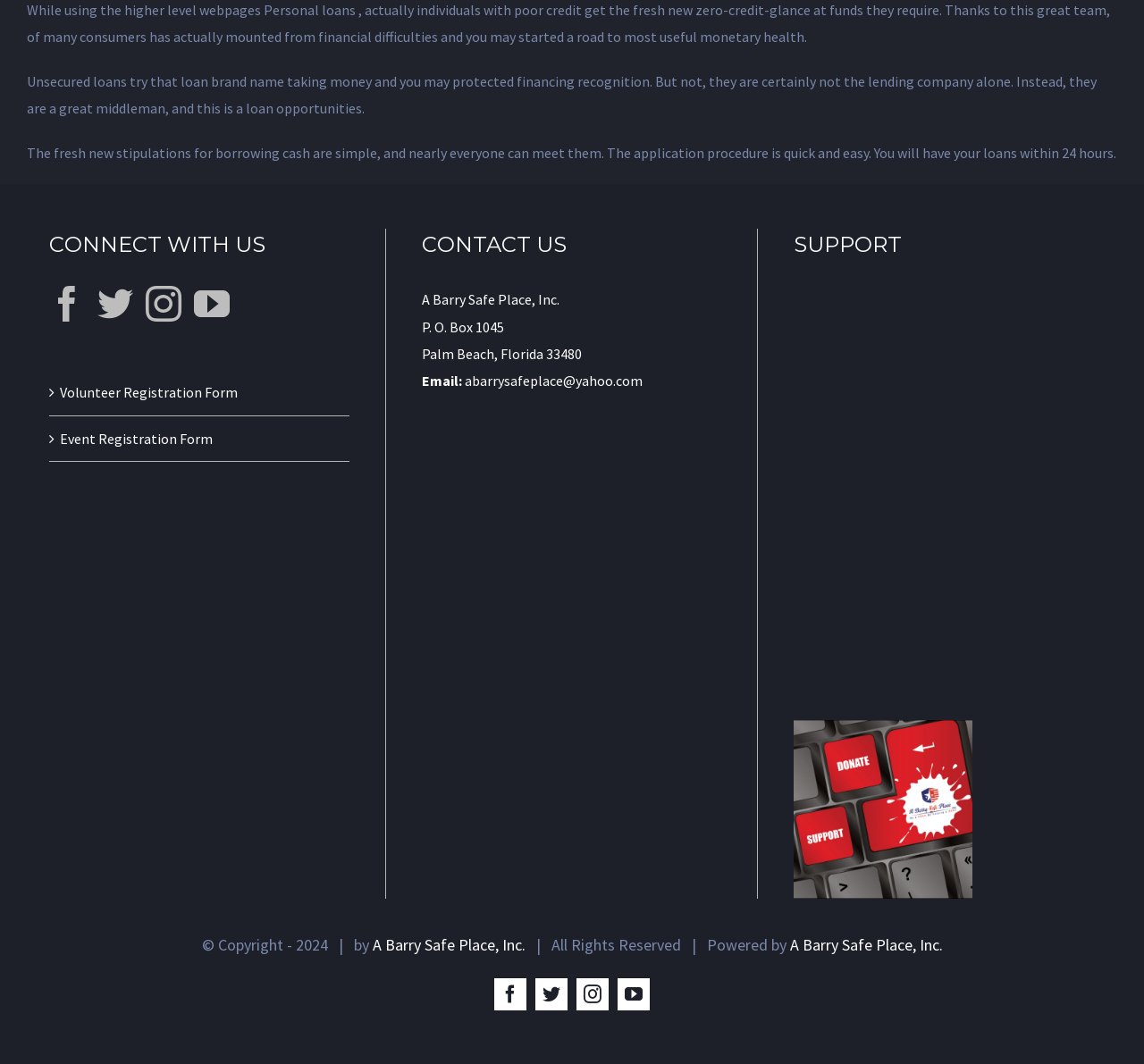Please identify the bounding box coordinates of the area that needs to be clicked to follow this instruction: "Click on Email link".

[0.406, 0.349, 0.561, 0.366]